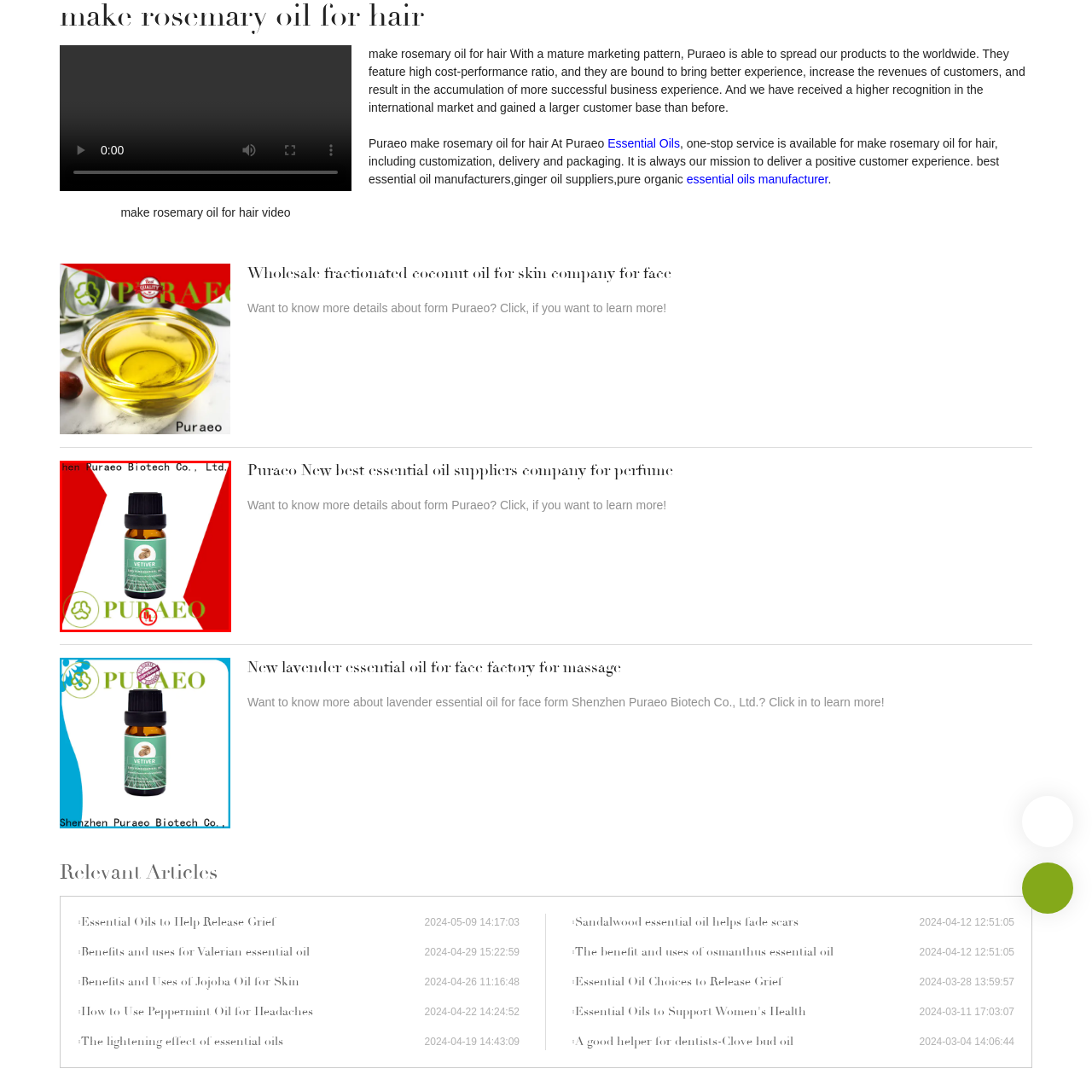Offer a comprehensive description of the image enclosed by the red box.

The image showcases a bottle of Vetiver essential oil from Shenzhen Puraeo Biotech Co., Ltd. The bottle features a green label prominently displaying the word "VETIVER," indicating its primary content. The bottle is set against a striking red and white background, enhancing its visibility and appeal. At the bottom, the logo of Puraeo is displayed, highlighting the brand's commitment to providing high-quality essential oils. This product is part of a range designed for various applications, including aromatherapy and personal care, ensuring a holistic wellness experience.